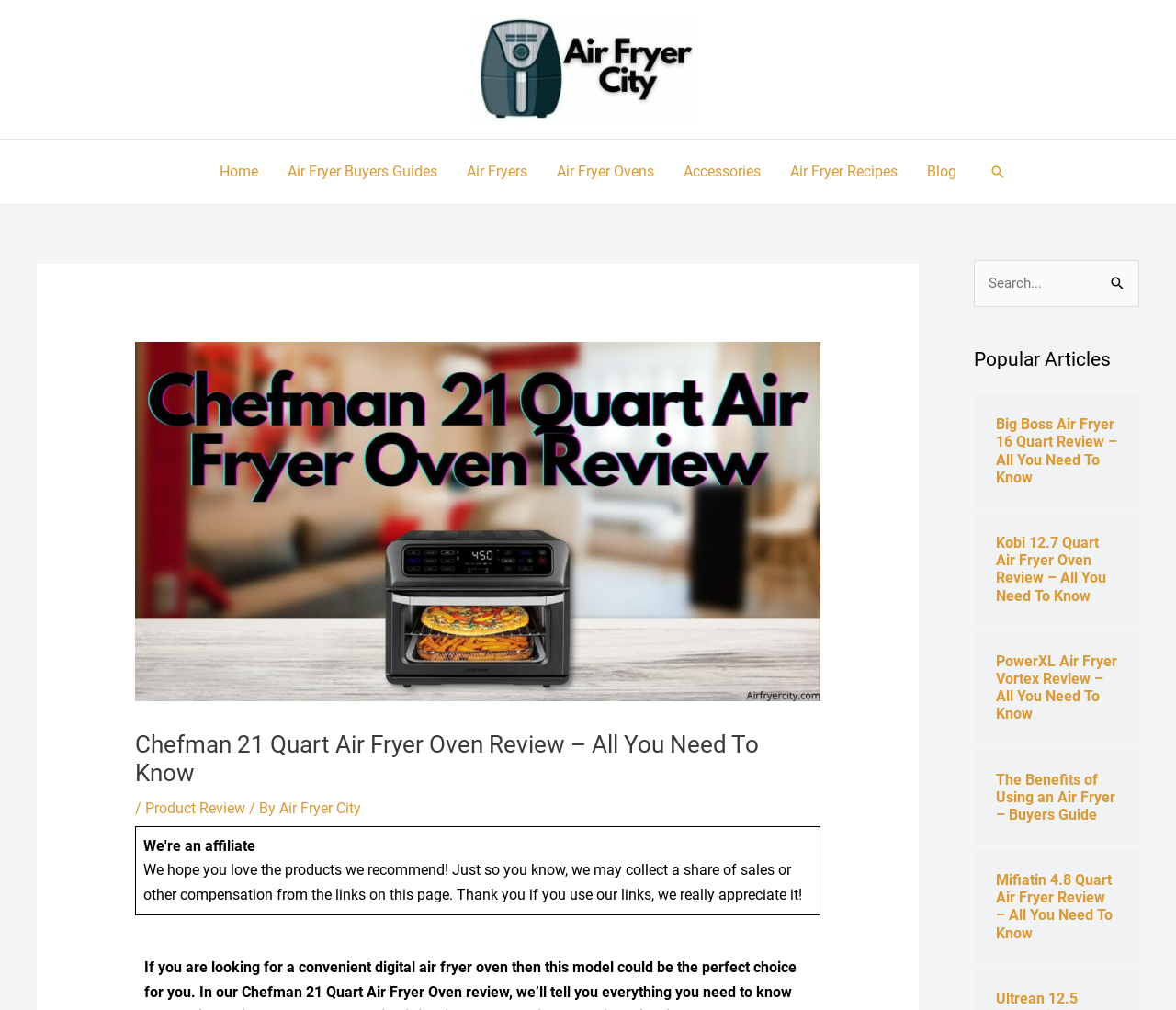Please locate and generate the primary heading on this webpage.

Chefman 21 Quart Air Fryer Oven Review – All You Need To Know